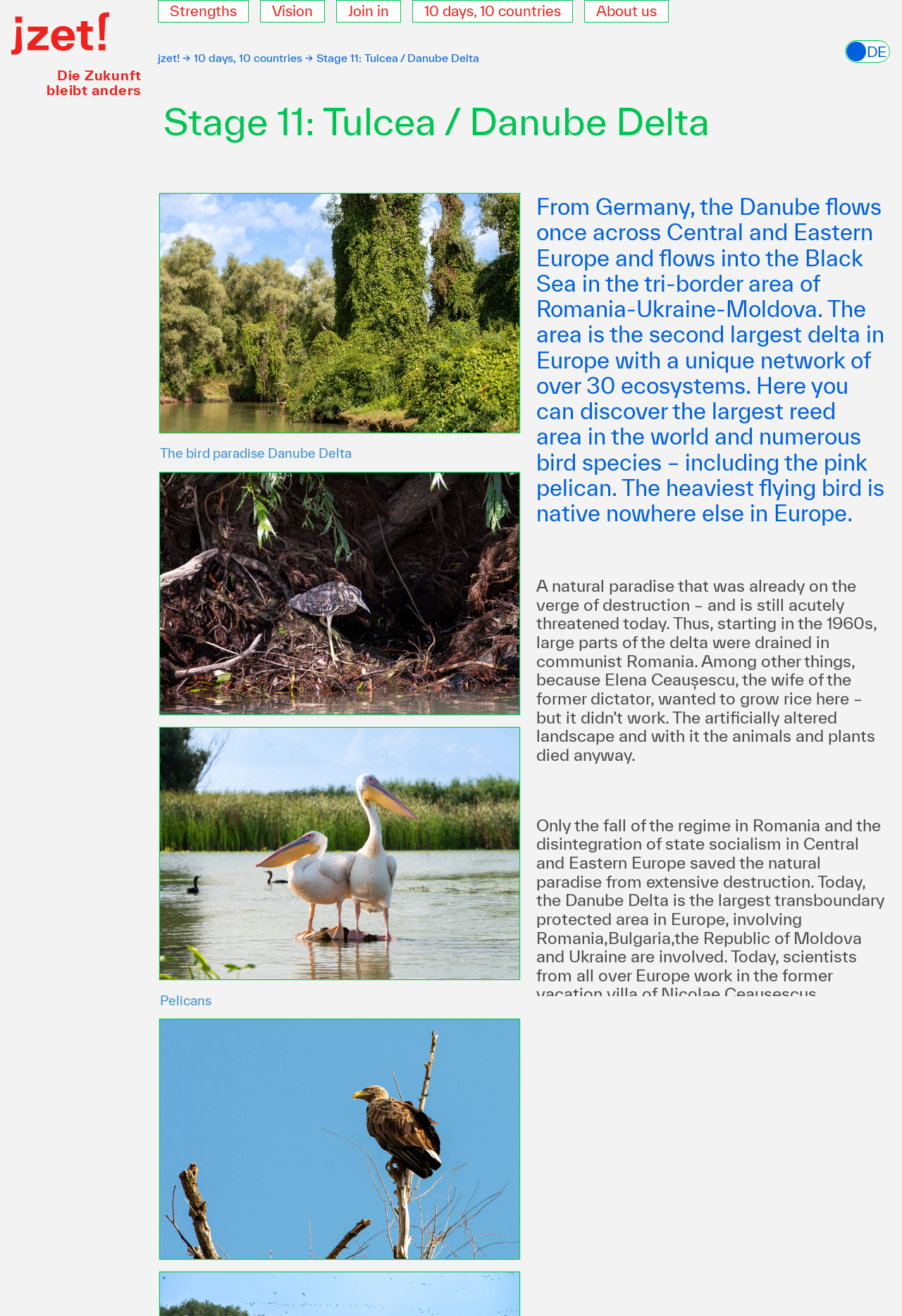Determine which piece of text is the heading of the webpage and provide it.

Stage 11: Tulcea / Danube Delta